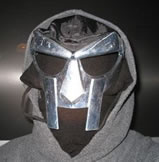What is the material of the mask?
Identify the answer in the screenshot and reply with a single word or phrase.

Metallic